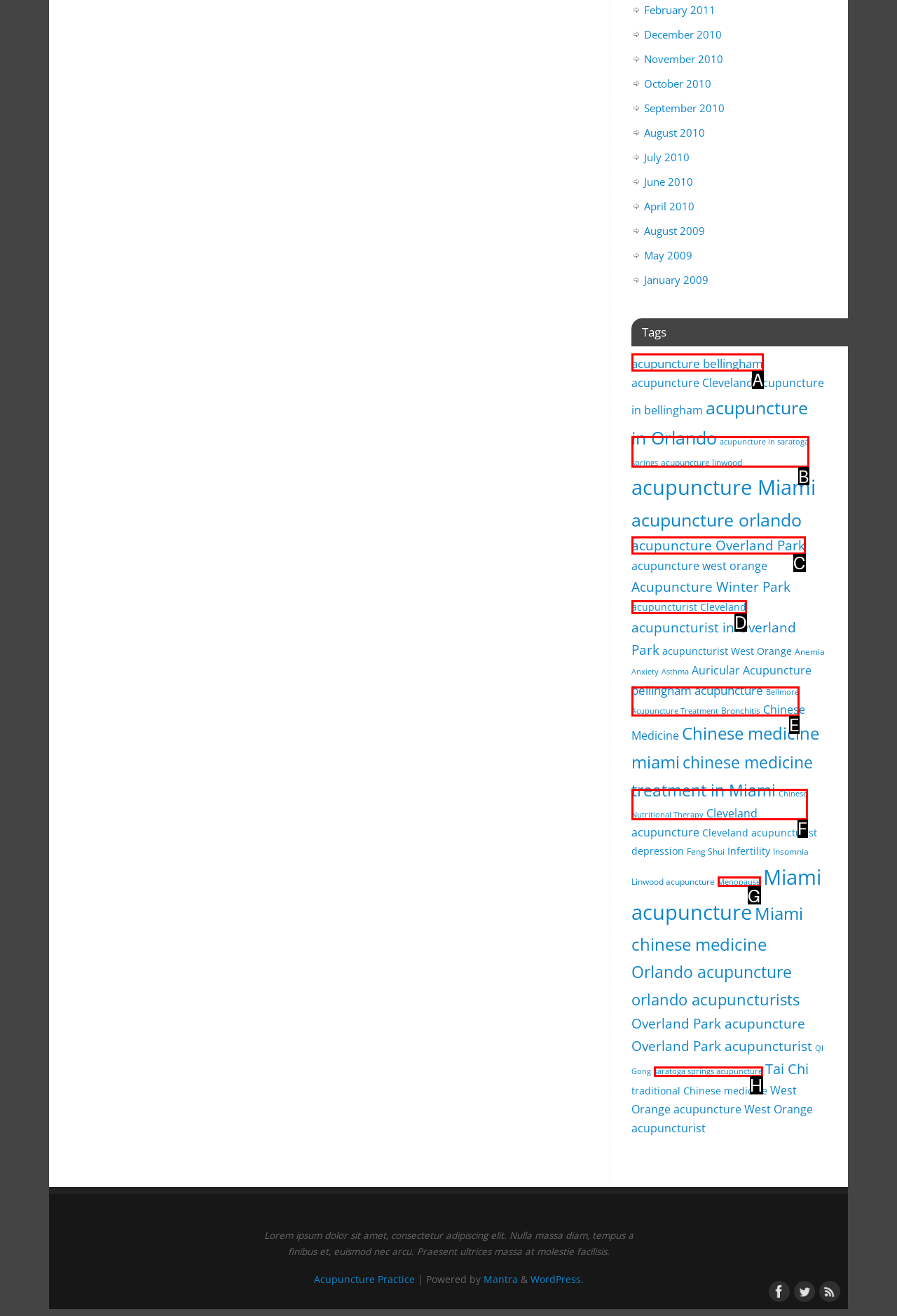Select the HTML element that needs to be clicked to carry out the task: Explore the 'acupuncture bellingham' topic
Provide the letter of the correct option.

A